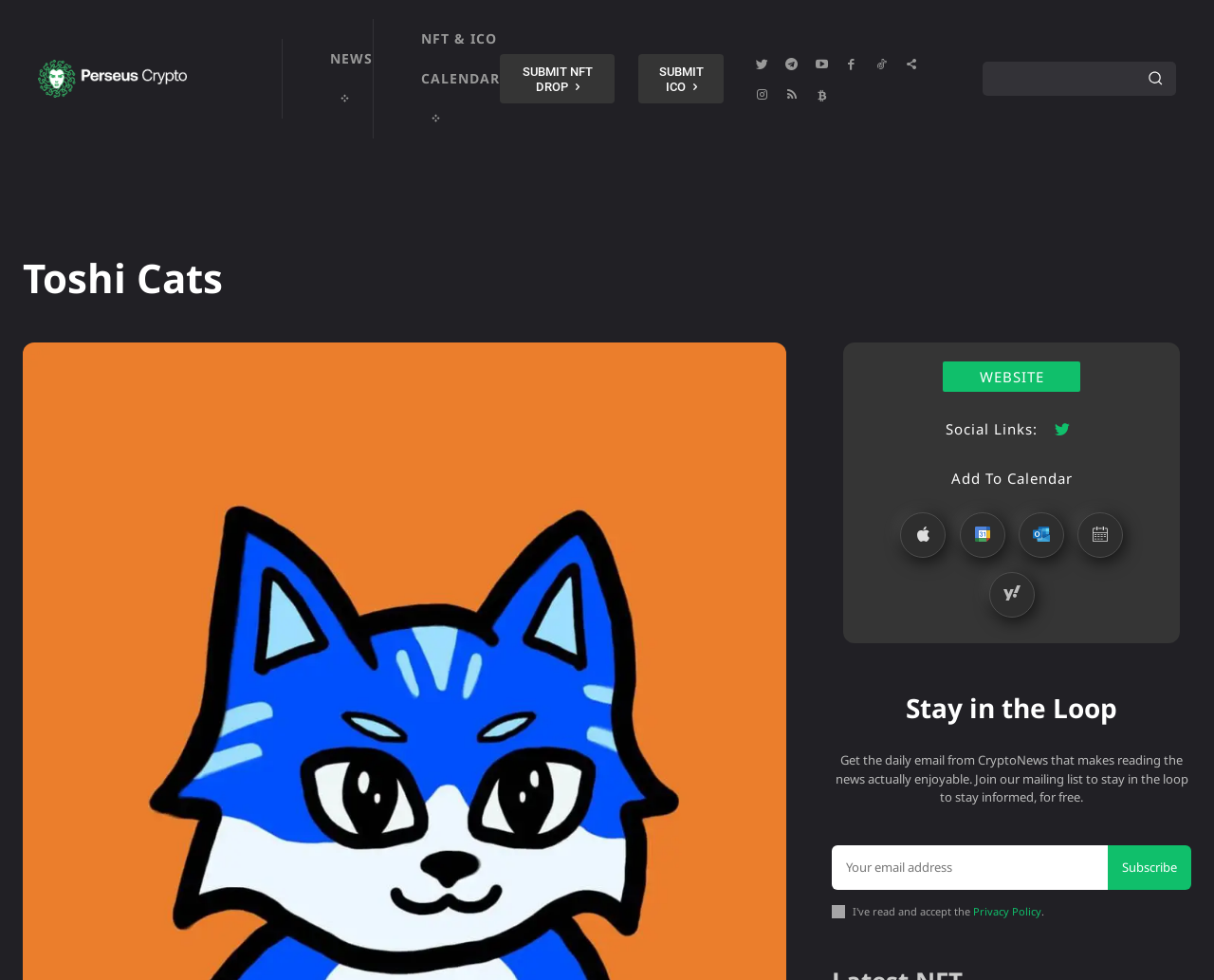Locate the bounding box coordinates of the element you need to click to accomplish the task described by this instruction: "Bookmark and share this page".

None